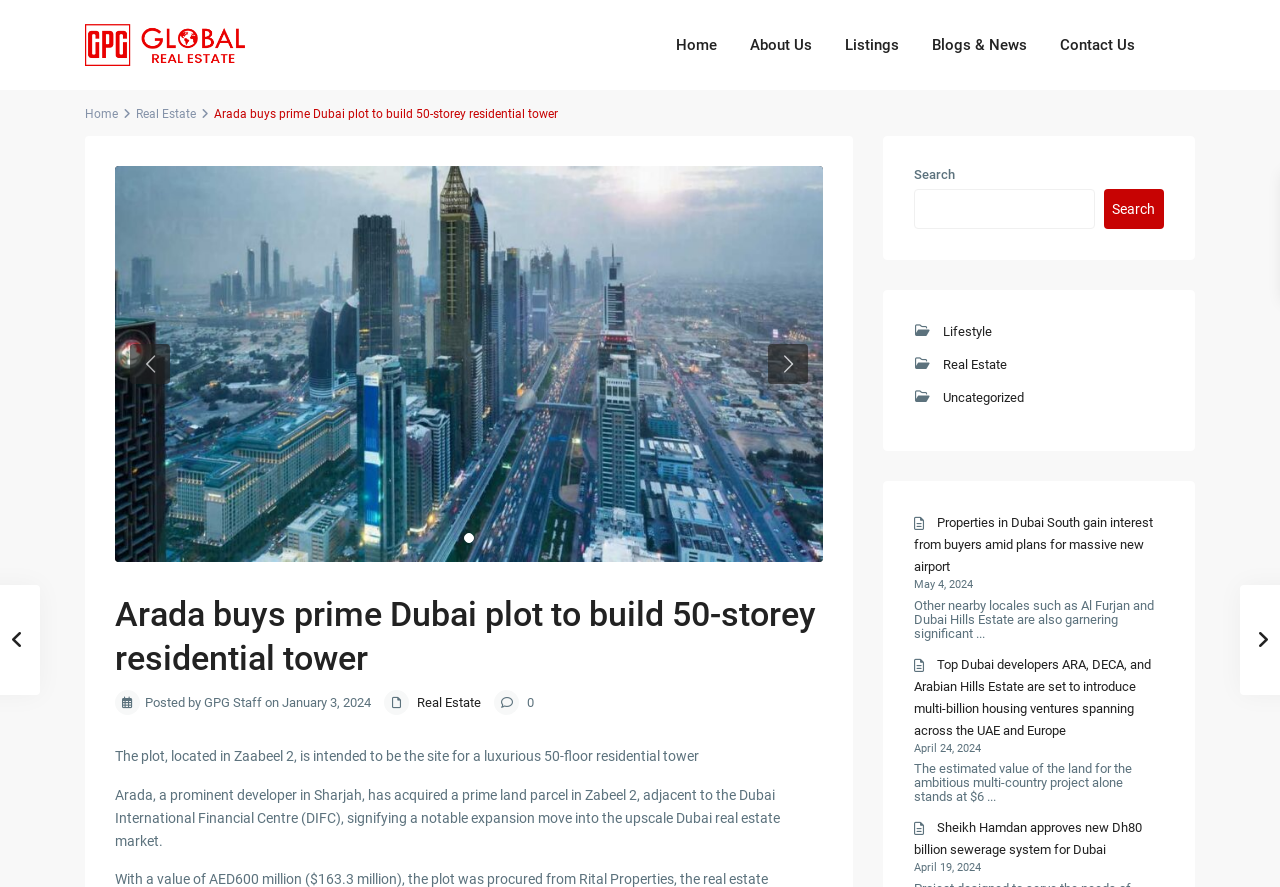Please determine the bounding box coordinates of the element's region to click for the following instruction: "Go to Home page".

[0.516, 0.0, 0.572, 0.101]